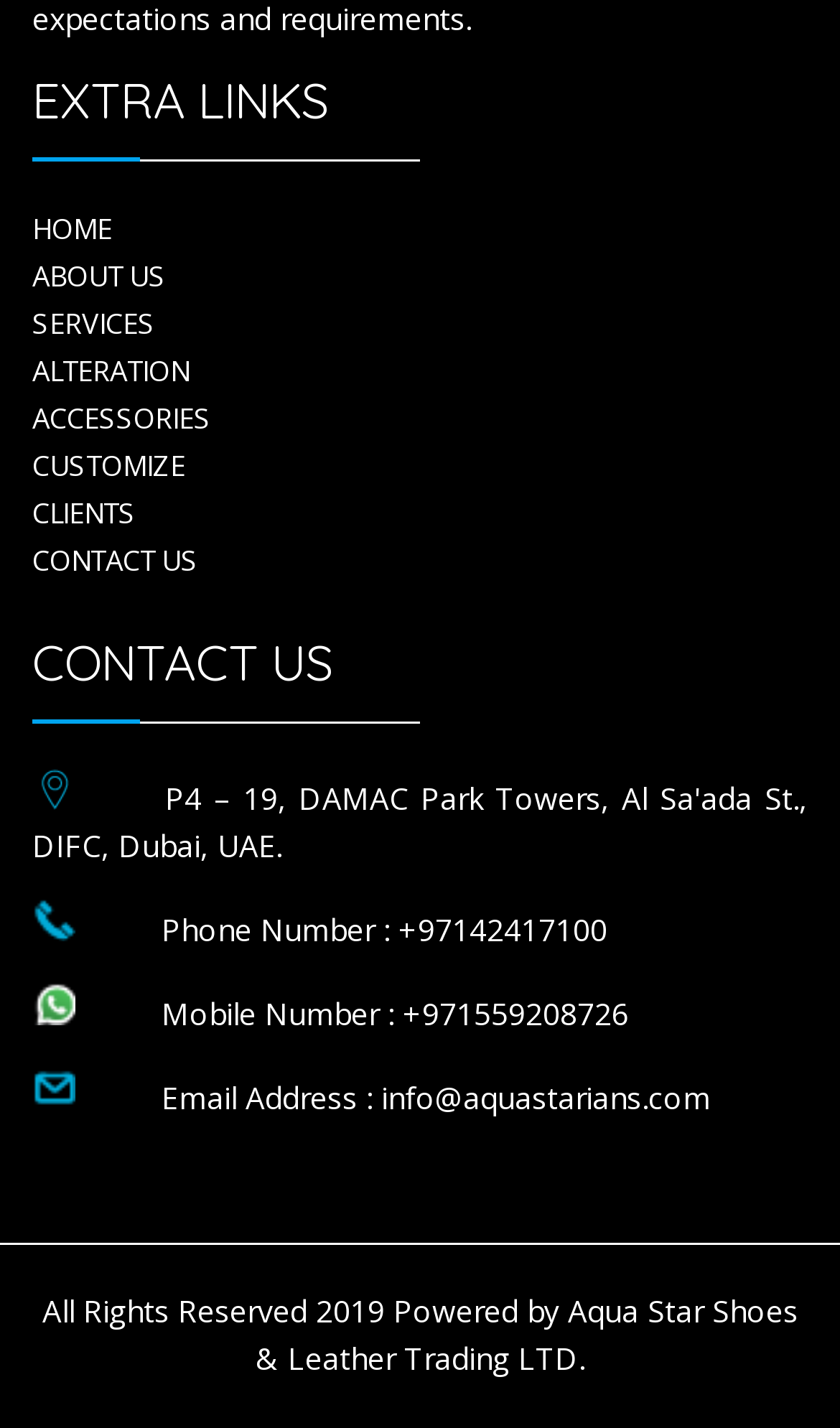Locate the bounding box coordinates of the clickable region to complete the following instruction: "go to home page."

[0.038, 0.146, 0.133, 0.174]